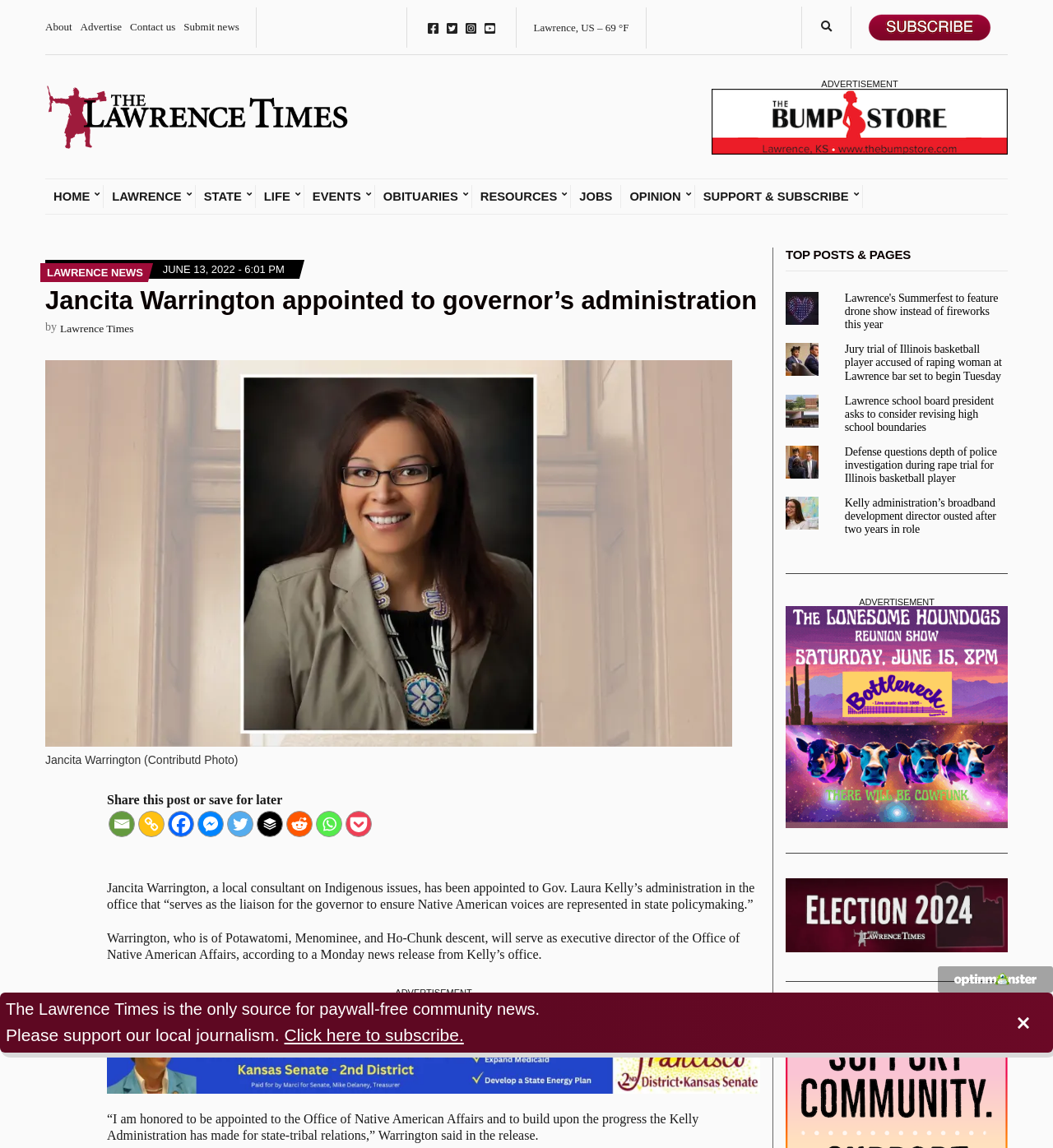Please specify the bounding box coordinates of the clickable section necessary to execute the following command: "Share this post on Facebook".

[0.159, 0.706, 0.184, 0.729]